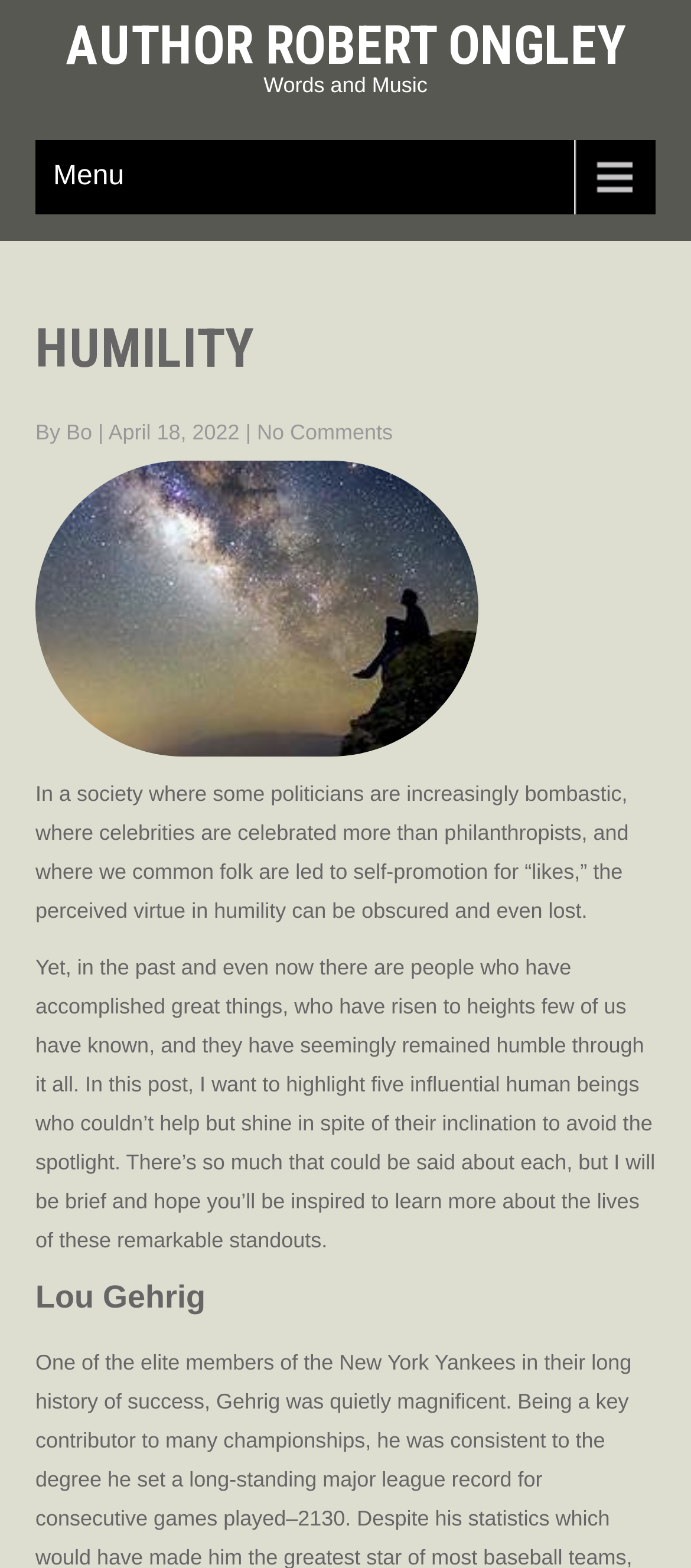Answer this question using a single word or a brief phrase:
What is the date of the post?

April 18, 2022